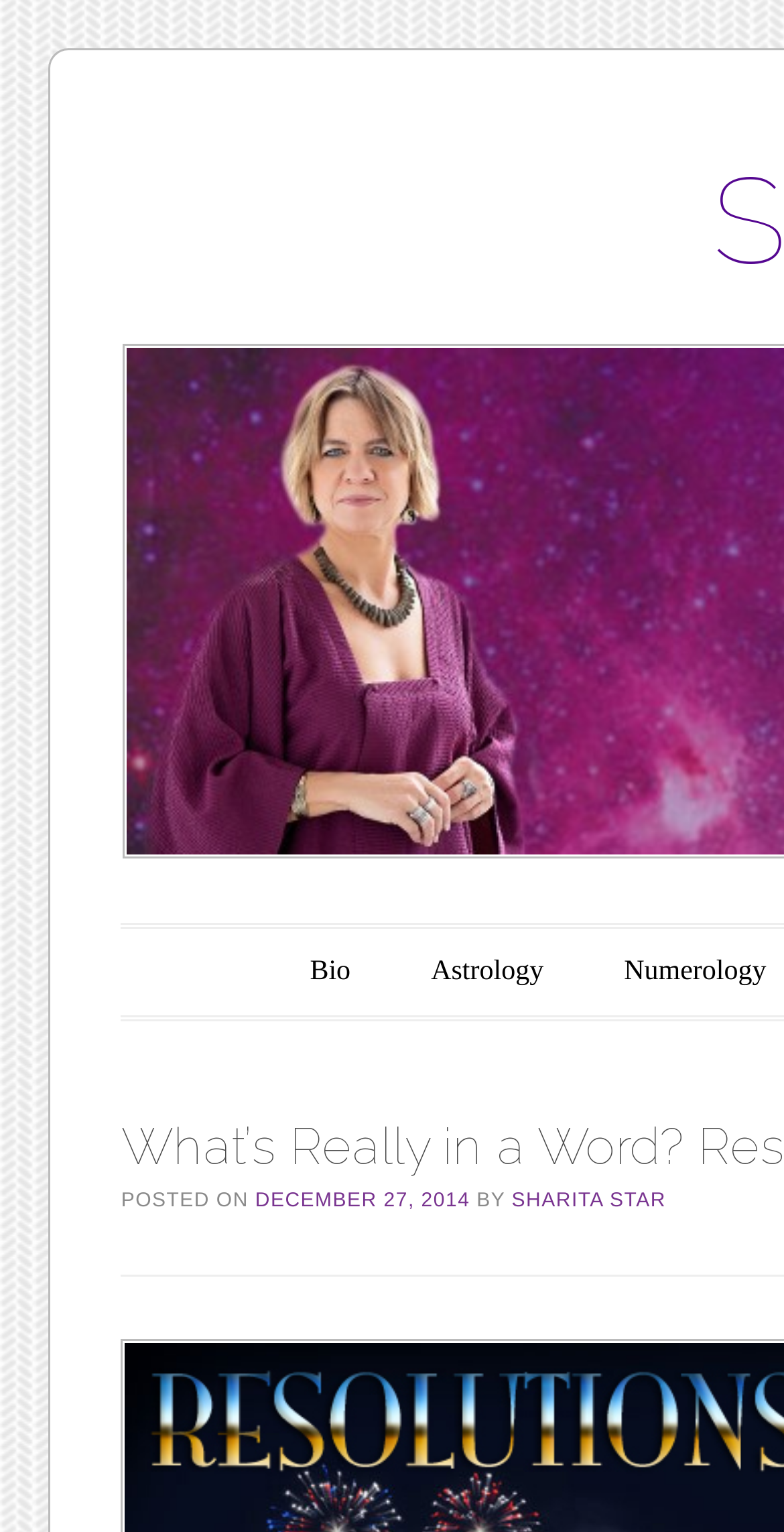Using the webpage screenshot, locate the HTML element that fits the following description and provide its bounding box: "Astrology".

[0.524, 0.614, 0.719, 0.655]